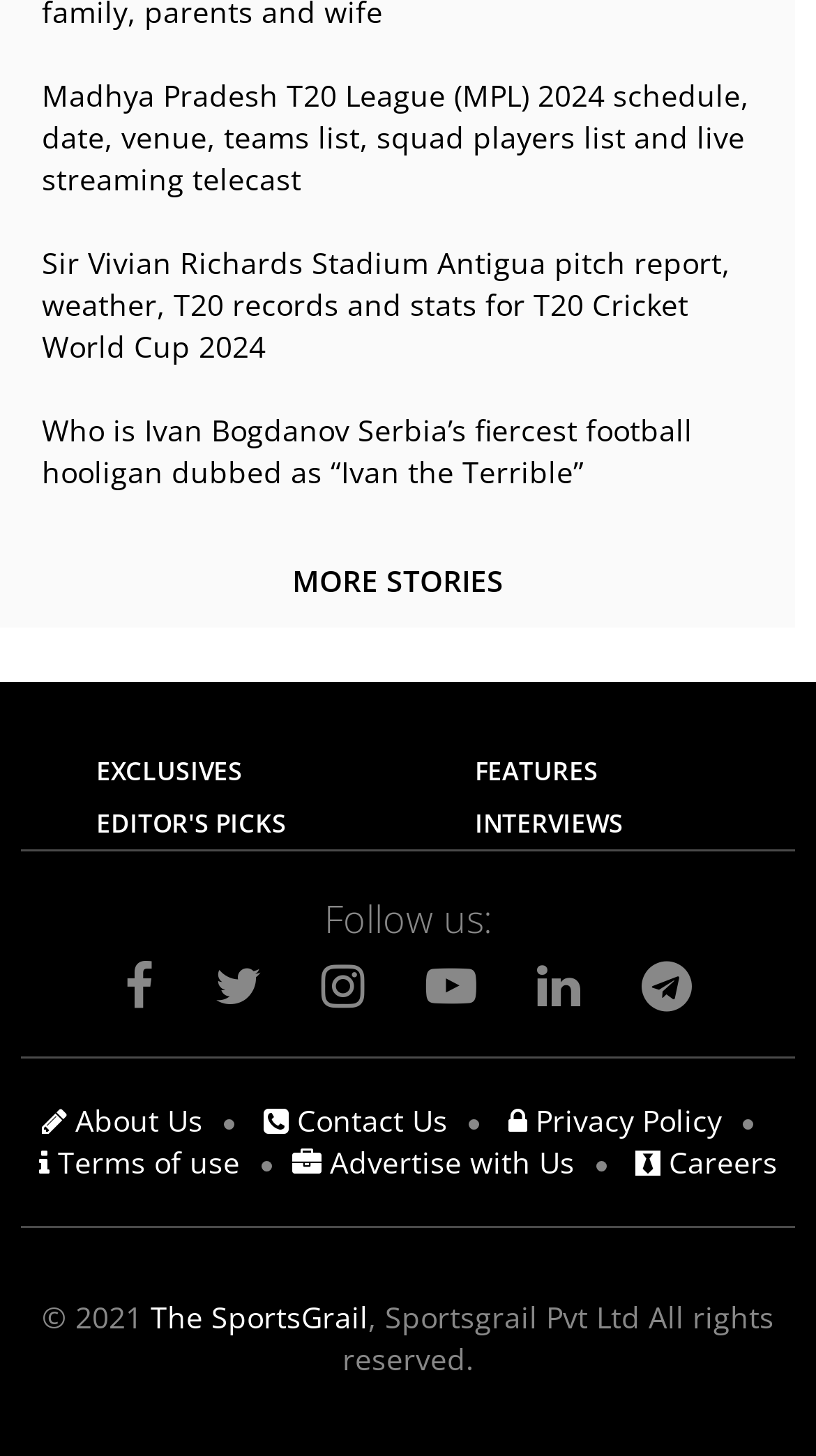Specify the bounding box coordinates of the area that needs to be clicked to achieve the following instruction: "Read about Madhya Pradesh T20 League".

[0.051, 0.052, 0.923, 0.138]